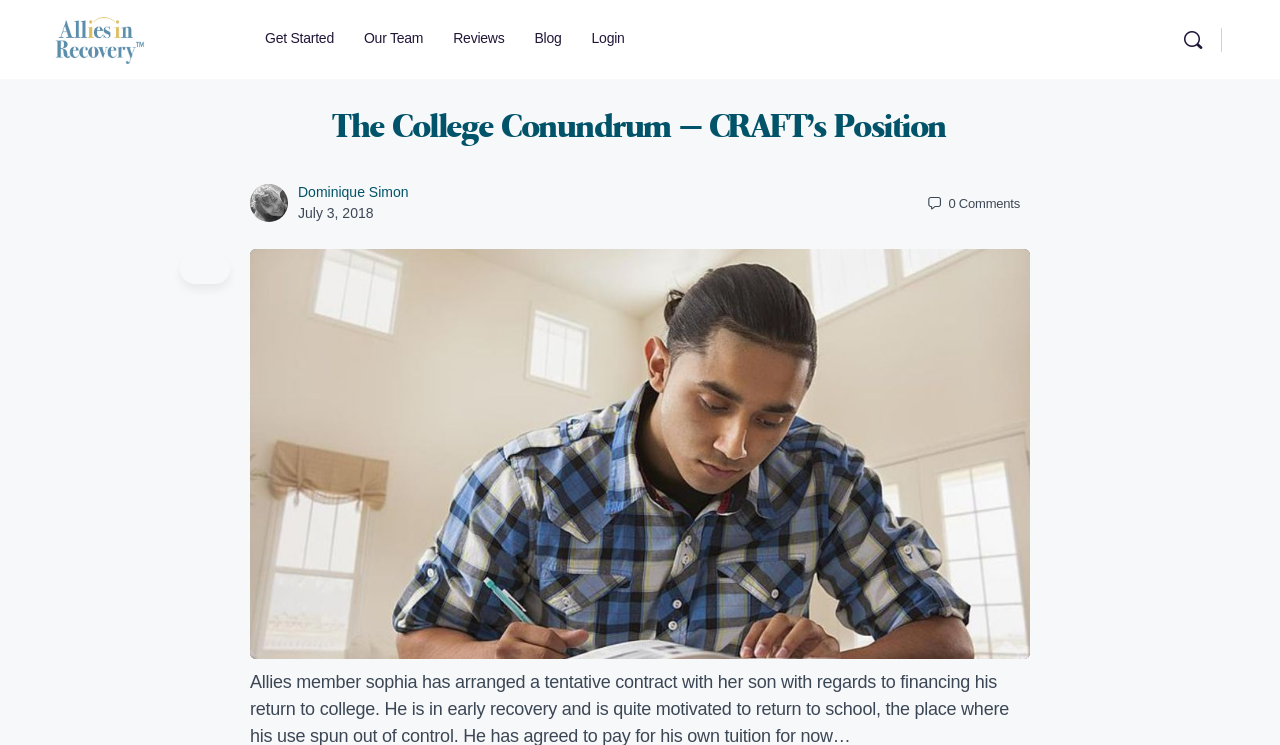Find the headline of the webpage and generate its text content.

The College Conundrum — CRAFT’s Position